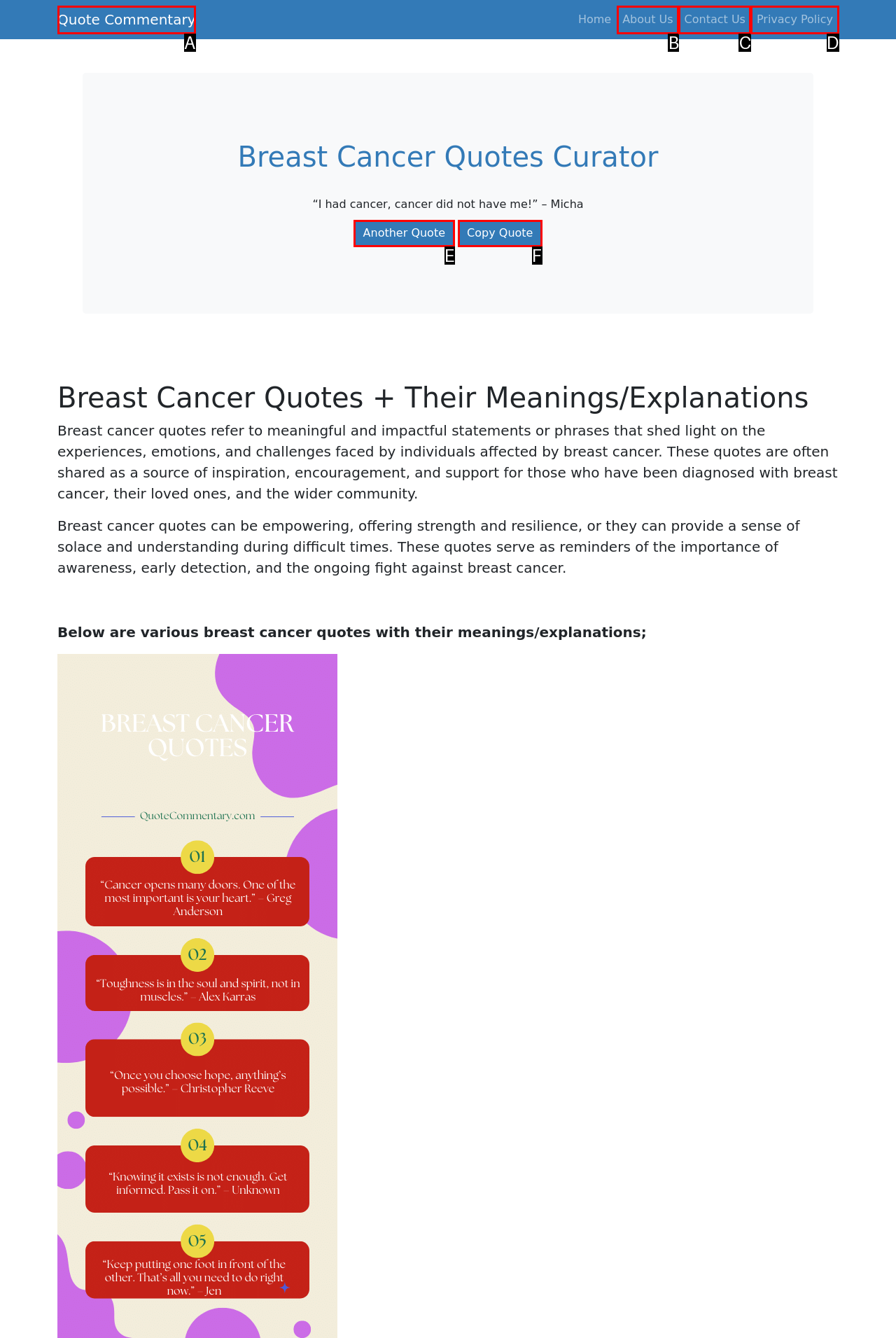Refer to the description: Copy Quote and choose the option that best fits. Provide the letter of that option directly from the options.

F